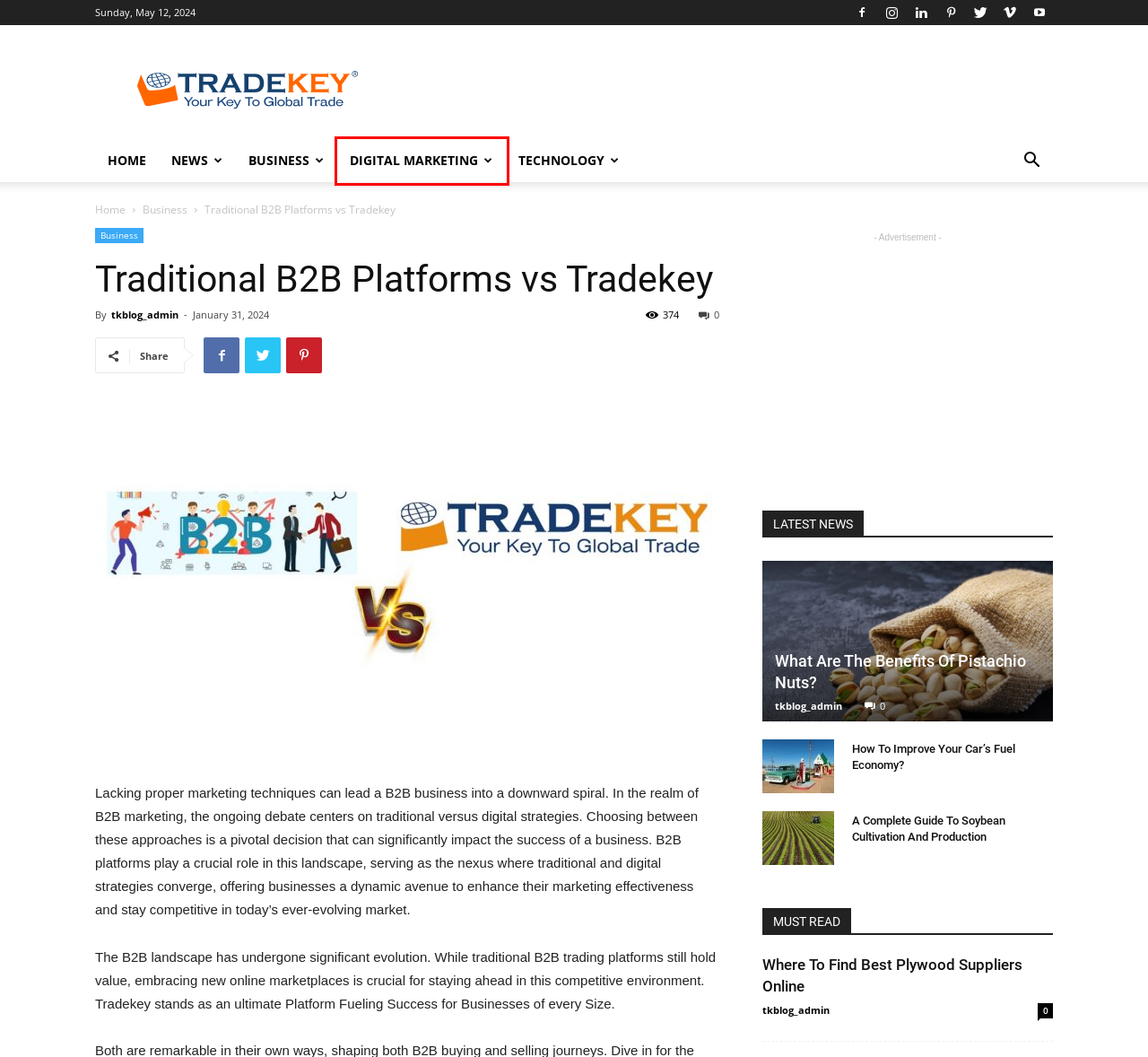Examine the screenshot of a webpage with a red rectangle bounding box. Select the most accurate webpage description that matches the new webpage after clicking the element within the bounding box. Here are the candidates:
A. How To Improve Your Car’s Fuel Economy | Trade Key
B. Digital Marketing - TradeKey - Official Blog
C. tkblog_admin, Author at TradeKey - Official Blog
D. Where To Find Best Plywood Suppliers Online - TradeKey - Official Blog
E. Business - TradeKey - Official Blog
F. Technology - TradeKey - Official Blog
G. A Complete Guide To Soybean Cultivation And Production - TradeKey - Official Blog
H. What Are The Benefits Of Pistachio Nuts | Tradekey

B